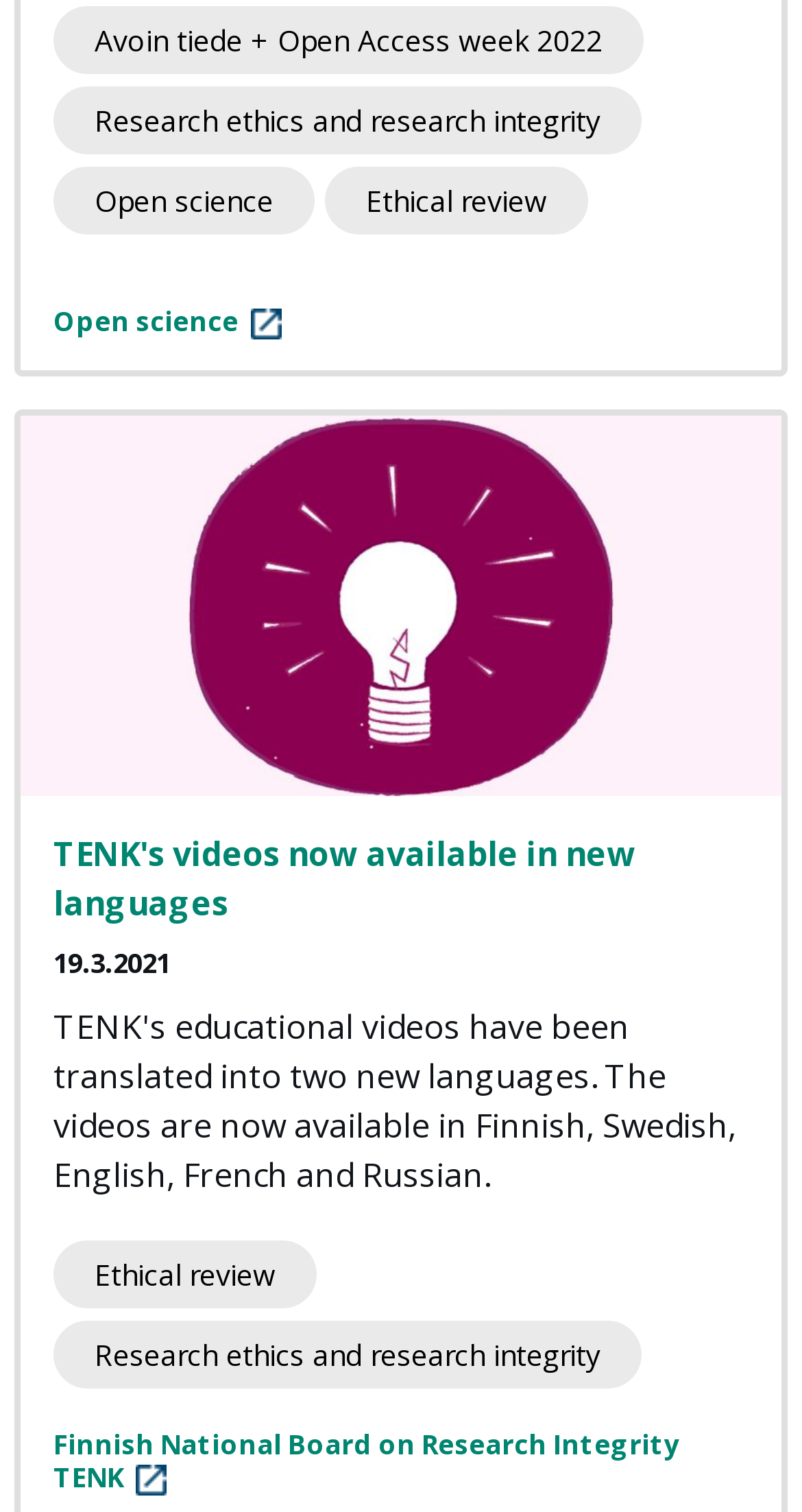How many links are on the webpage?
Based on the image, give a one-word or short phrase answer.

7